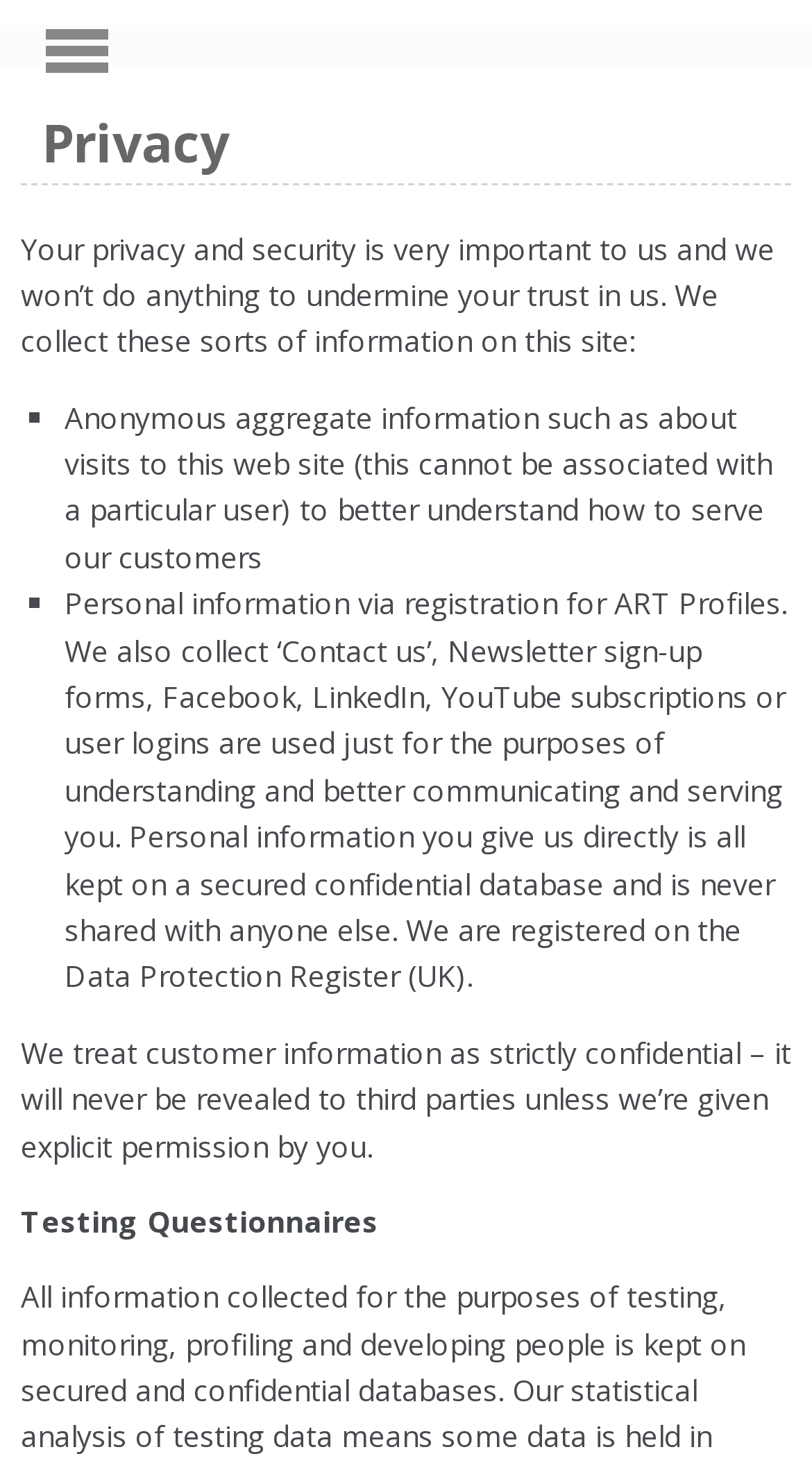Is personal information shared with third parties?
Please give a detailed and elaborate answer to the question based on the image.

According to the webpage, personal information is kept confidential and is never shared with third parties unless the user explicitly gives permission to do so.